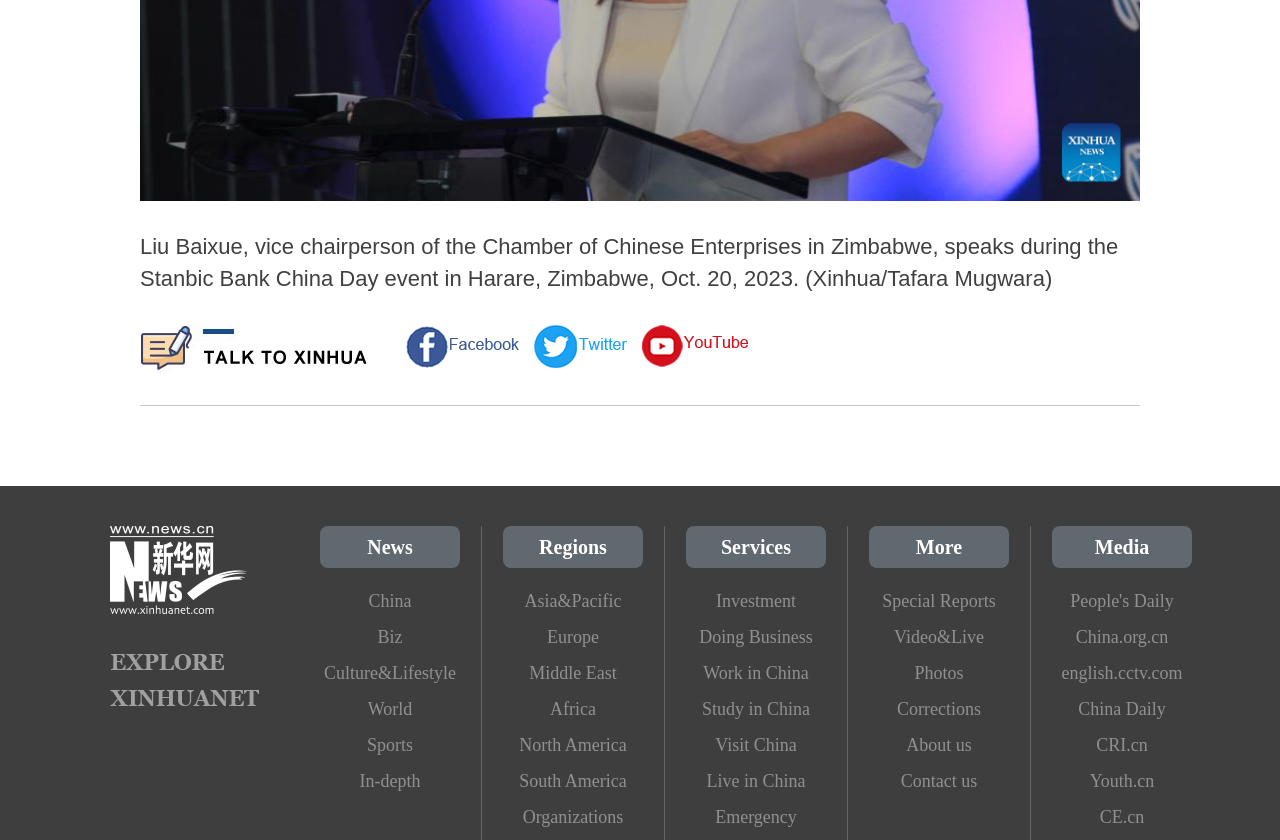What is the name of the event where Liu Baixue spoke?
Give a comprehensive and detailed explanation for the question.

The answer can be found in the StaticText element with OCR text 'Liu Baixue, vice chairperson of the Chamber of Chinese Enterprises in Zimbabwe, speaks during the Stanbic Bank China Day event in Harare, Zimbabwe, Oct. 20, 2023.'